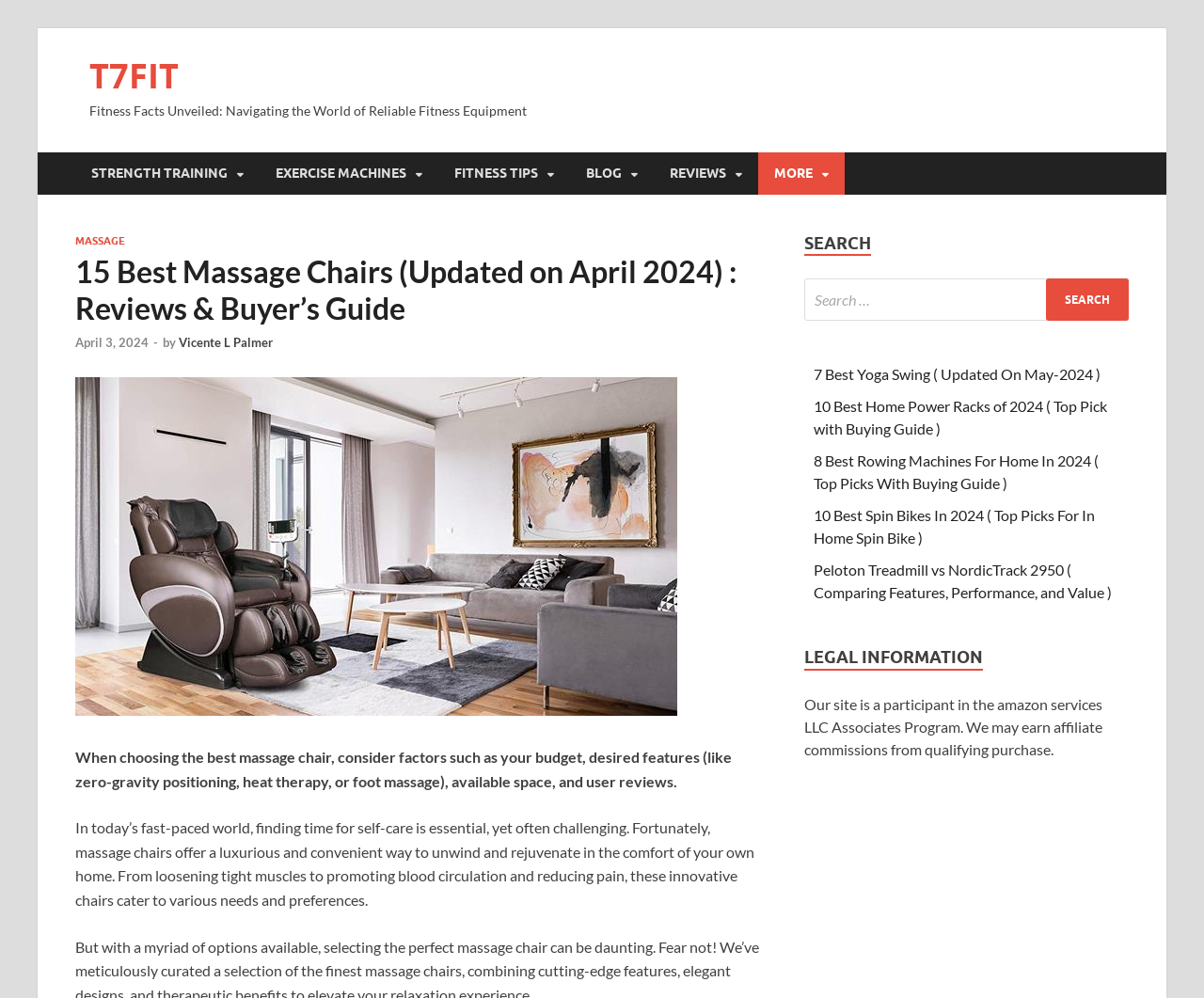What is the purpose of the search bar on this webpage?
Using the visual information, reply with a single word or short phrase.

To search for fitness-related content